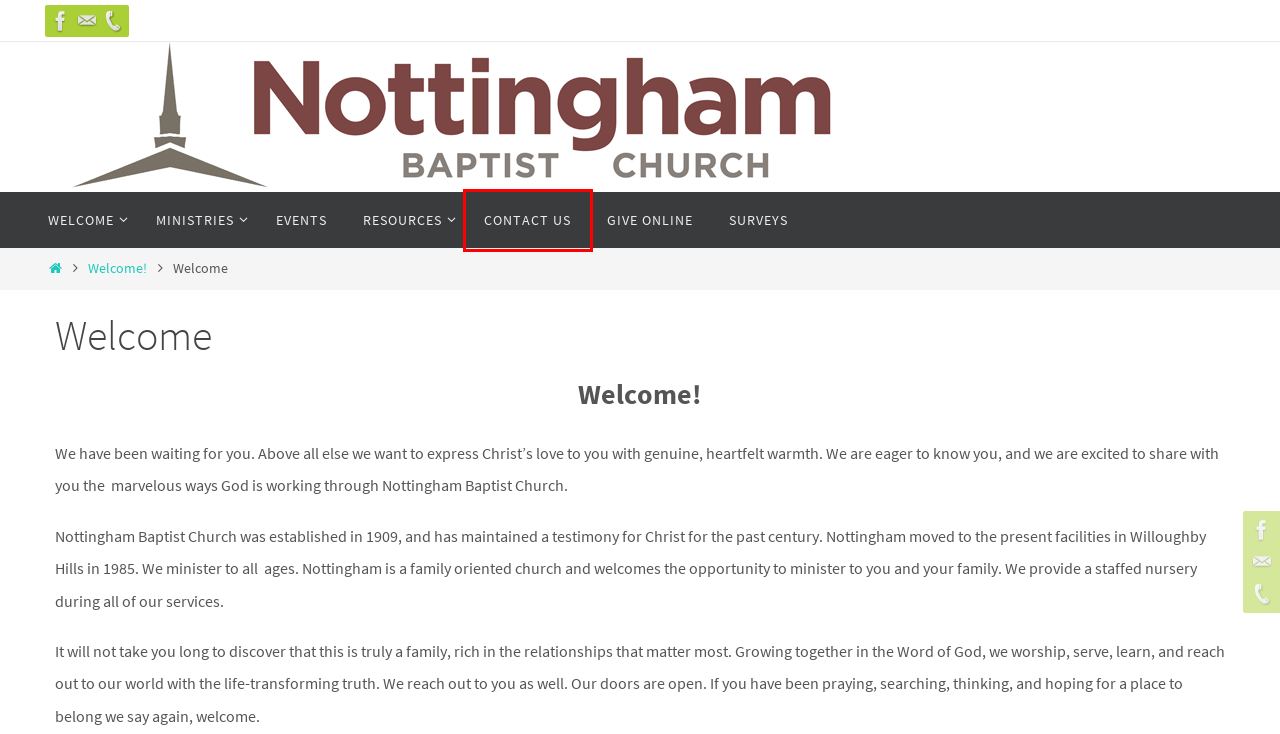You have been given a screenshot of a webpage with a red bounding box around a UI element. Select the most appropriate webpage description for the new webpage that appears after clicking the element within the red bounding box. The choices are:
A. Free and Premium WordPress Themes • Cryout Creations
B. Ministries – Nottingham Baptist Church
C. Contact Us – Nottingham Baptist Church
D. Welcome! – Nottingham Baptist Church
E. Nottingham Baptist Church – Committed to Christ, Caring for People
F. Blog Tool, Publishing Platform, and CMS – WordPress.org
G. Surveys – Nottingham Baptist Church
H. Resources  – Nottingham Baptist Church

C